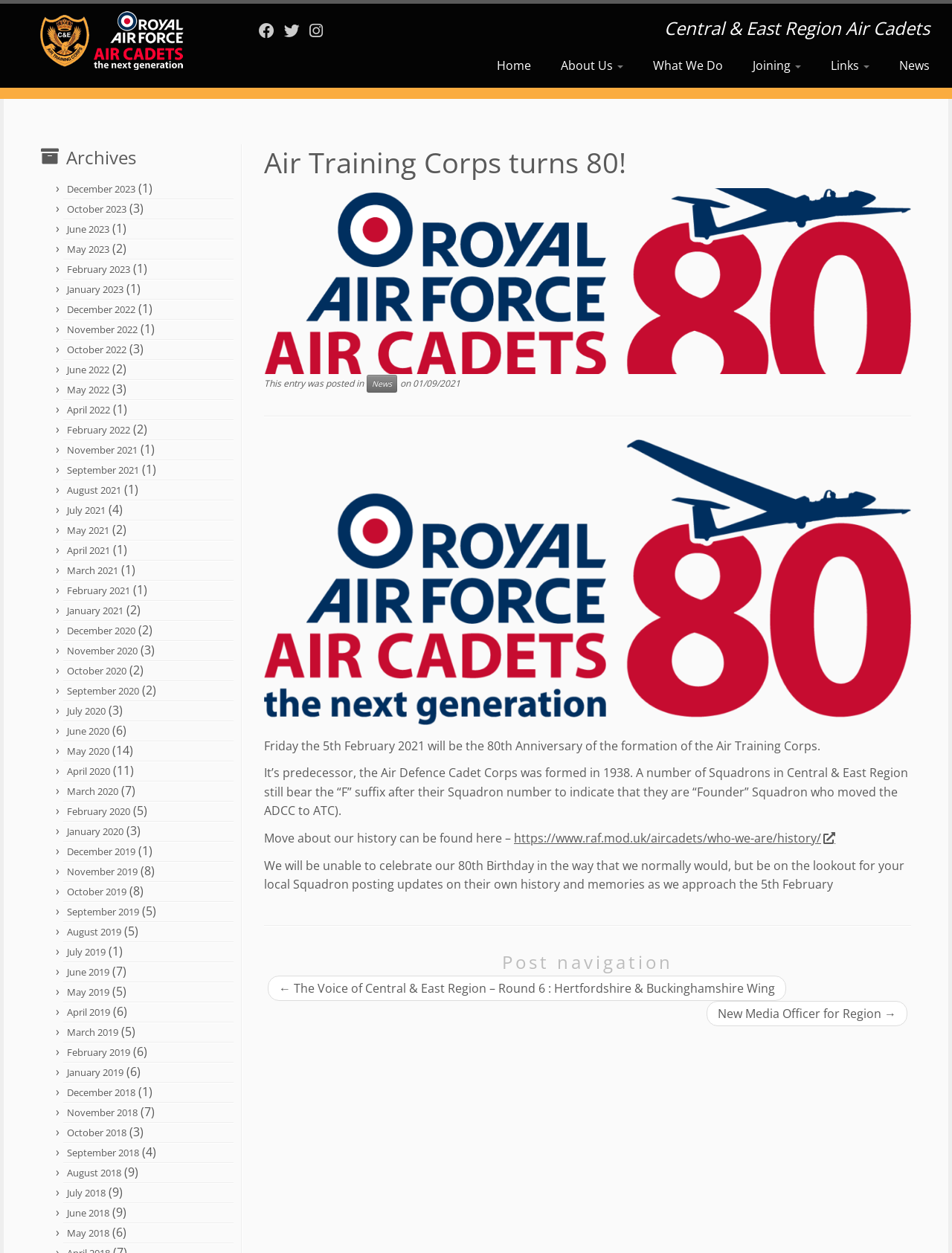Identify the bounding box for the described UI element: "July 2020".

[0.07, 0.562, 0.111, 0.572]